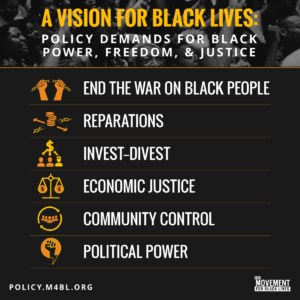Provide a rich and detailed narrative of the image.

The image features a powerful graphic titled "A Vision for Black Lives: Policy Demands for Black Power, Freedom, & Justice." It presents a list of essential policy demands aimed at addressing systemic issues faced by Black communities. The demands are clearly laid out in bold text, complemented by symbolic icons, and include:

1. **End the War on Black People**
2. **Reparations**
3. **Invest-Divest**
4. **Economic Justice**
5. **Community Control**
6. **Political Power**

These statements emphasize the urgent need for social change and empowerment within Black communities, advocating for justice and transformative reforms. The background of the image is likely designed to evoke a sense of unity and collective action, aligning with the mission of the Movement for Black Lives. The URL at the bottom, "policy.m4bl.org," directs viewers to further information about the movement and its goals.